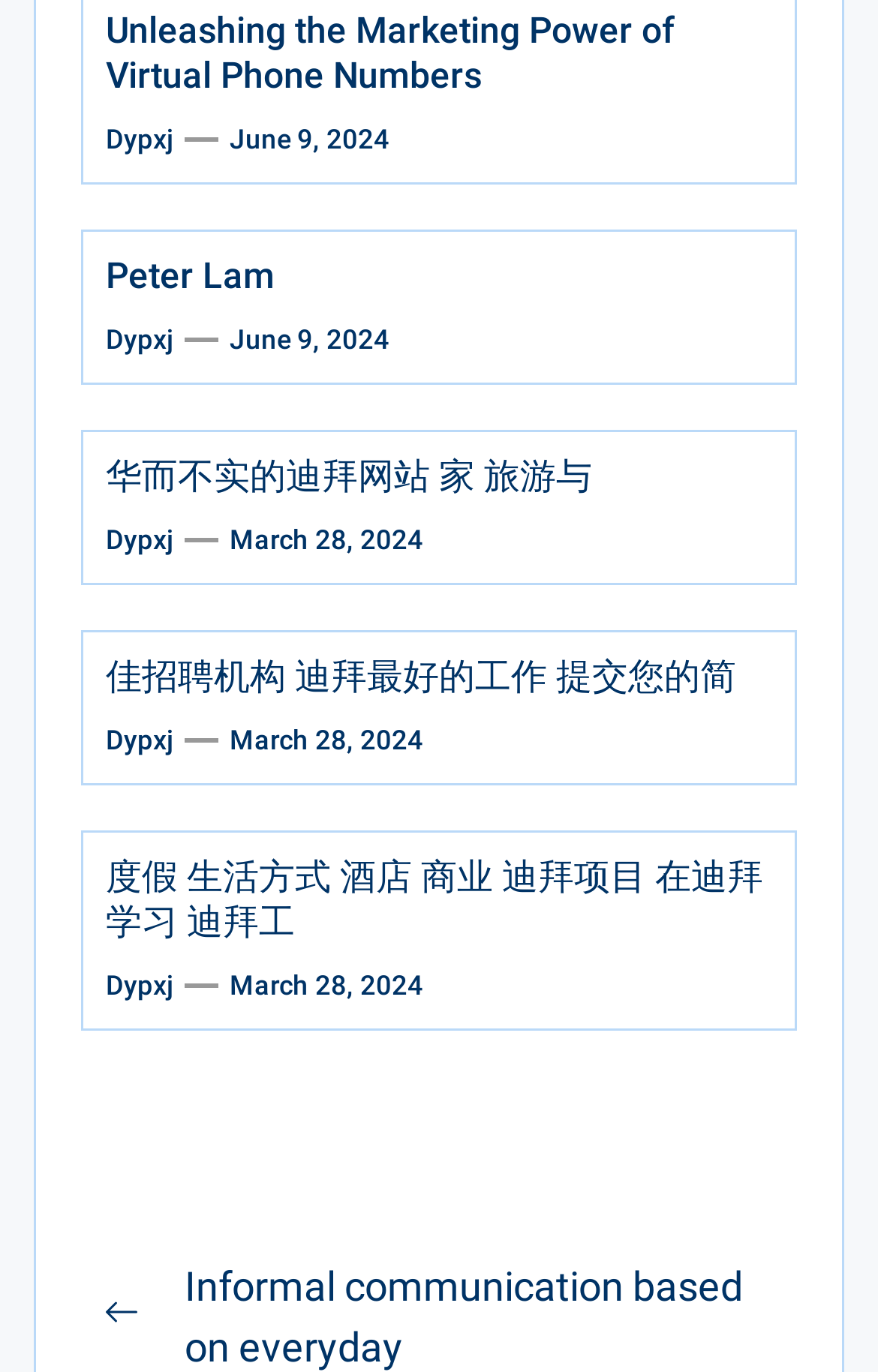Determine the bounding box coordinates for the area that needs to be clicked to fulfill this task: "Explore the article about '度假 生活方式 酒店 商业 迪拜项目 在迪拜学习 迪拜工'". The coordinates must be given as four float numbers between 0 and 1, i.e., [left, top, right, bottom].

[0.121, 0.624, 0.869, 0.687]